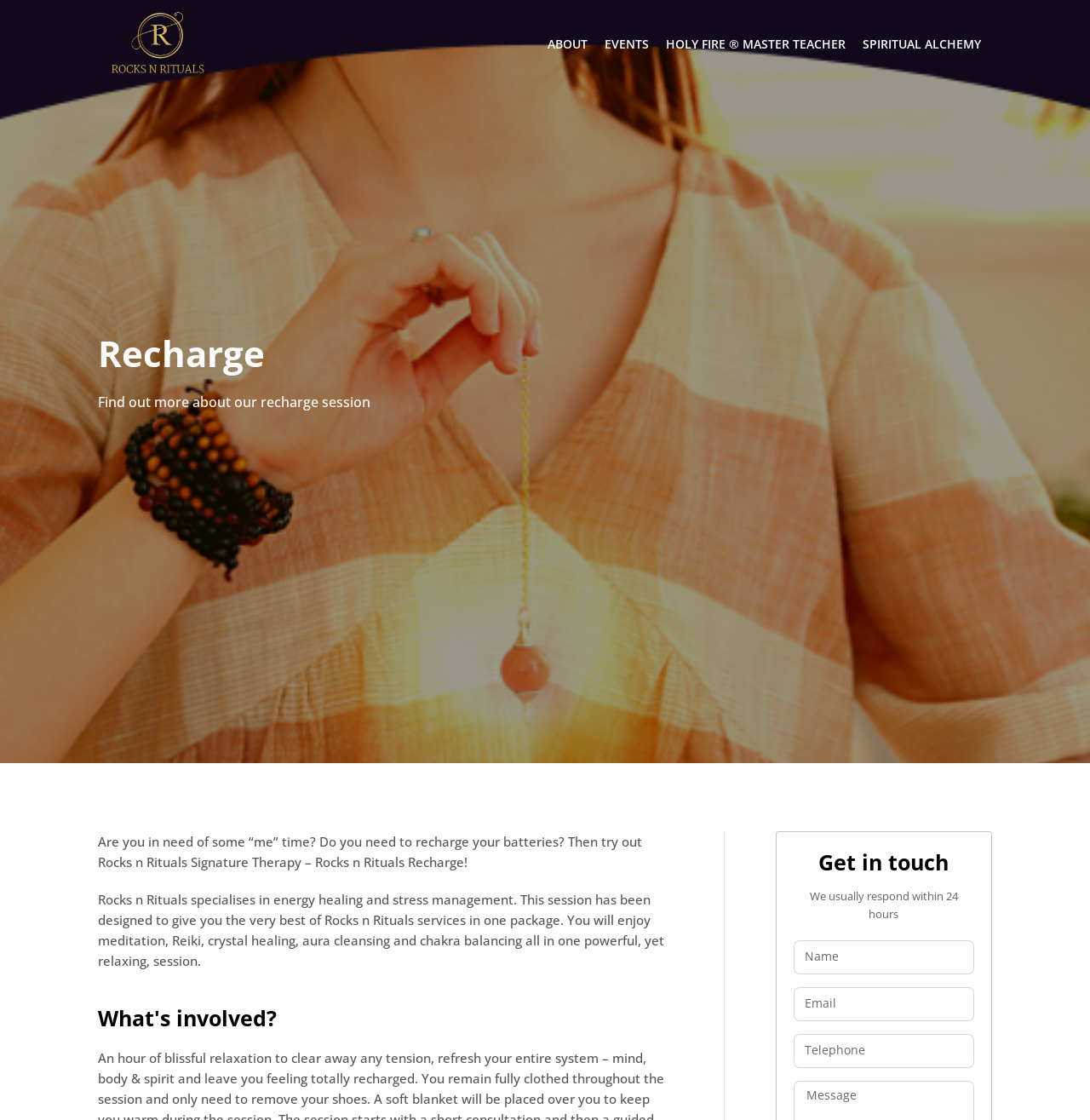Describe in detail what you see on the webpage.

The webpage is for Rocks n Rituals, a service provider offering Reiki training, Shamanic workshops, Tarot classes, and one-to-one client sessions, as well as online courses. 

At the top, there are five links: an empty link, ABOUT, EVENTS, HOLY FIRE ® MASTER TEACHER, and SPIRITUAL ALCHEMY, aligned horizontally. 

Below these links, there is a prominent heading "Recharge" followed by two lines of text that read "Find out more about our recharge session" and "echarge session". 

Further down, there is a paragraph of text that describes the benefits of Rocks n Rituals' Recharge session, which includes meditation, Reiki, crystal healing, aura cleansing, and chakra balancing. 

Below this paragraph, there is another heading "What's involved?" 

The webpage also features a section for getting in touch, with a heading "Get in touch" and a note that they usually respond within 24 hours. This section includes three text boxes for users to input their name, email, and telephone number.